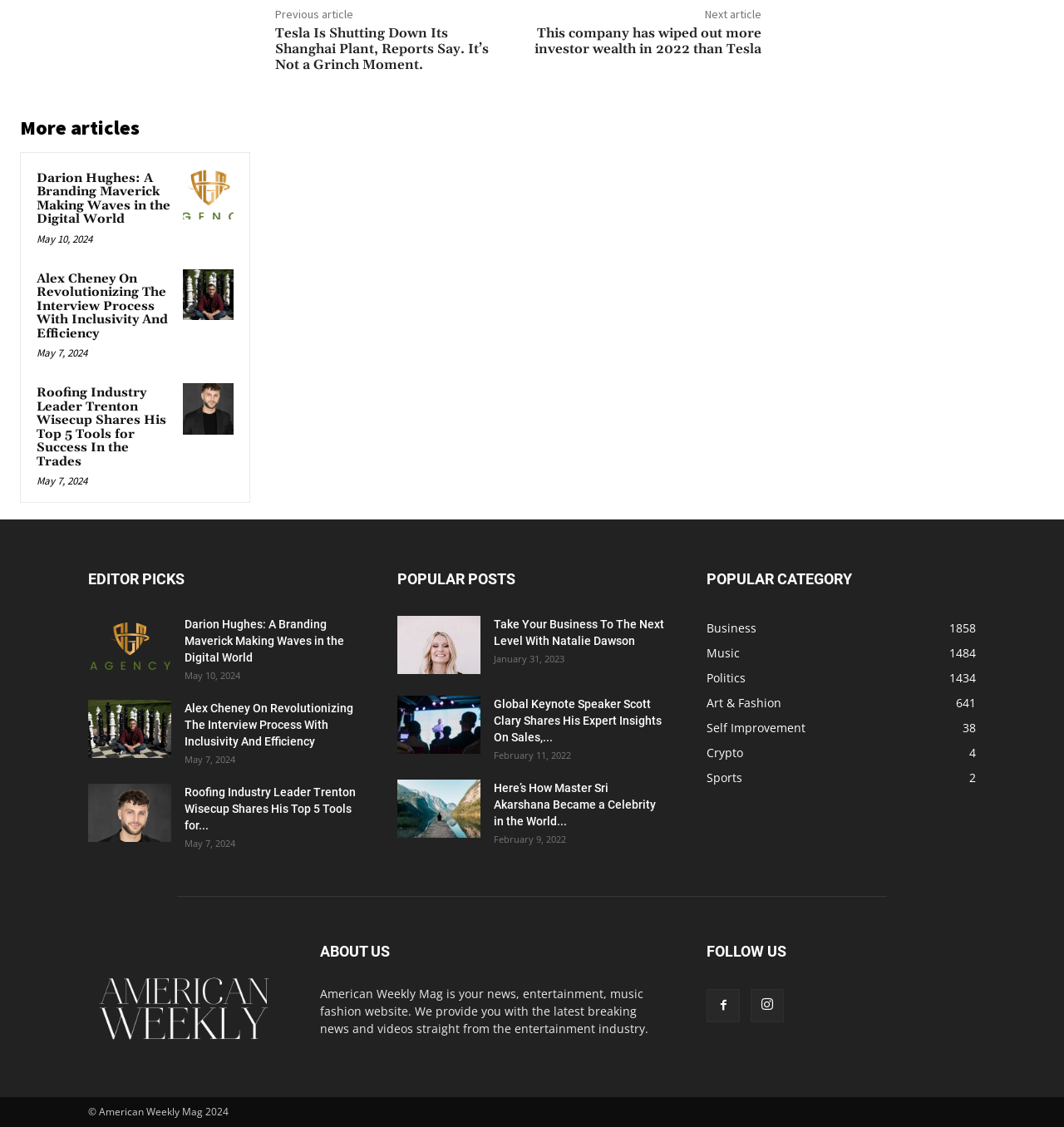How many links are there in the 'POPULAR POSTS' section?
Deliver a detailed and extensive answer to the question.

I counted the number of links under the 'POPULAR POSTS' heading, and there are three links listed.